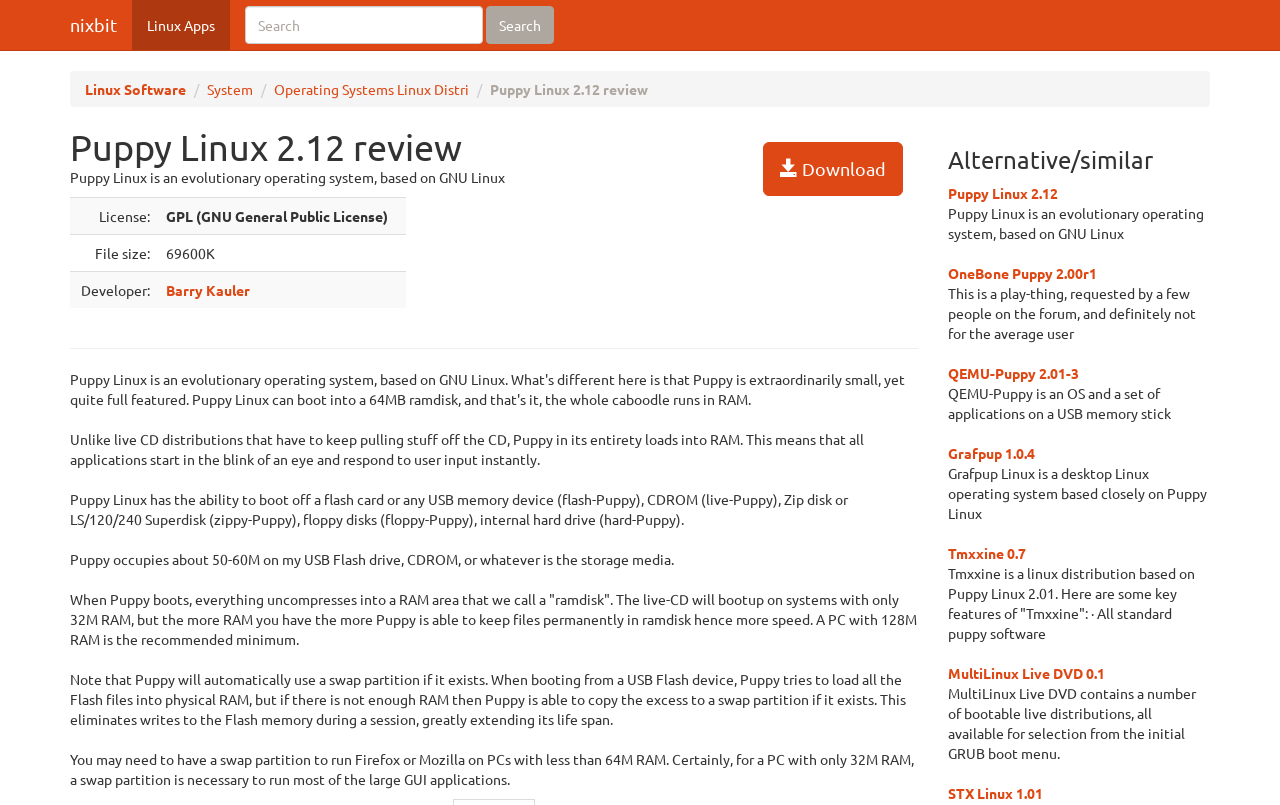Determine the bounding box coordinates of the element's region needed to click to follow the instruction: "Download Puppy Linux 2.12". Provide these coordinates as four float numbers between 0 and 1, formatted as [left, top, right, bottom].

[0.596, 0.176, 0.705, 0.243]